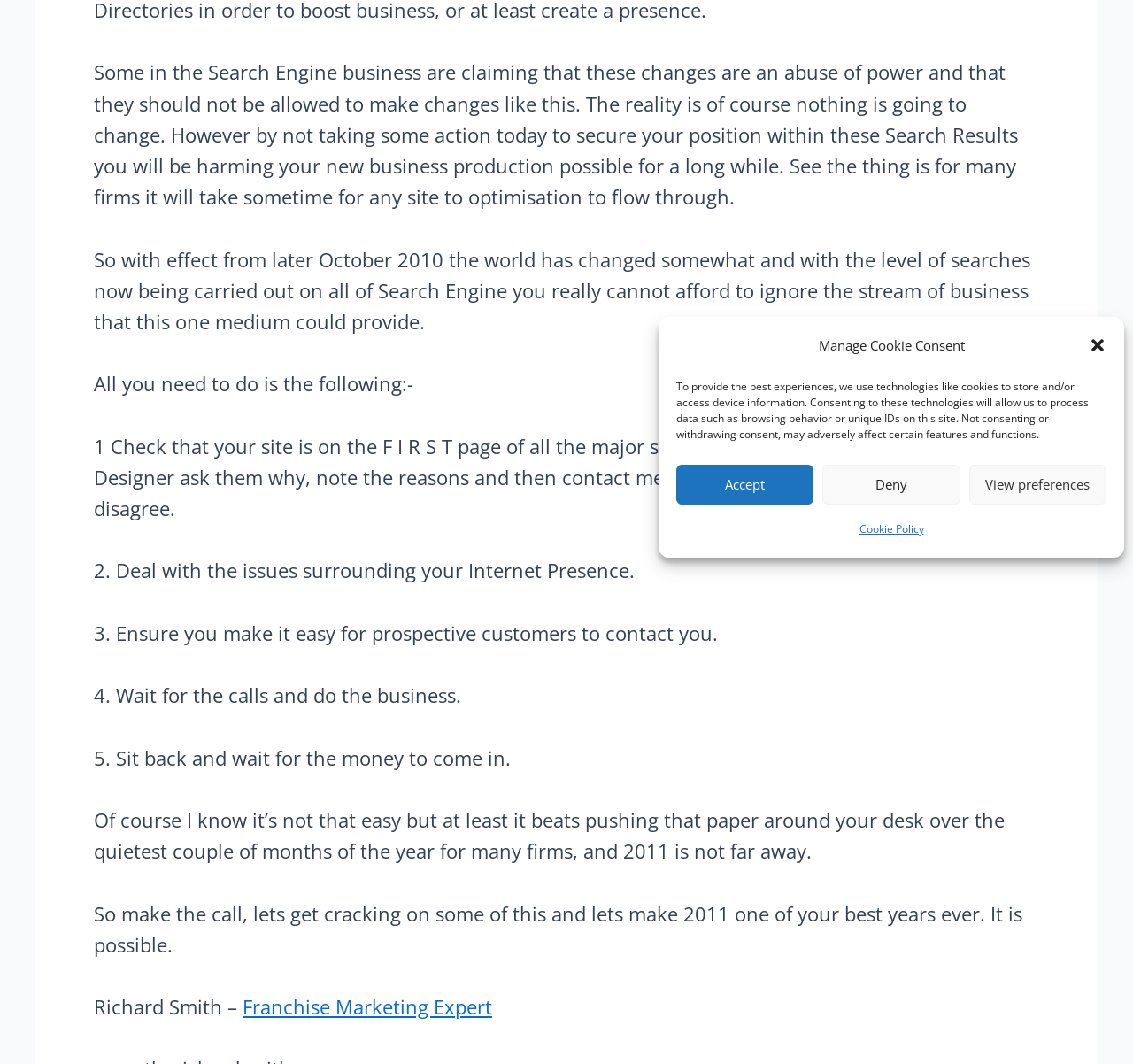From the element description Accept, predict the bounding box coordinates of the UI element. The coordinates must be specified in the format (top-left x, top-left y, bottom-right x, bottom-right y) and should be within the 0 to 1 range.

[0.597, 0.437, 0.718, 0.474]